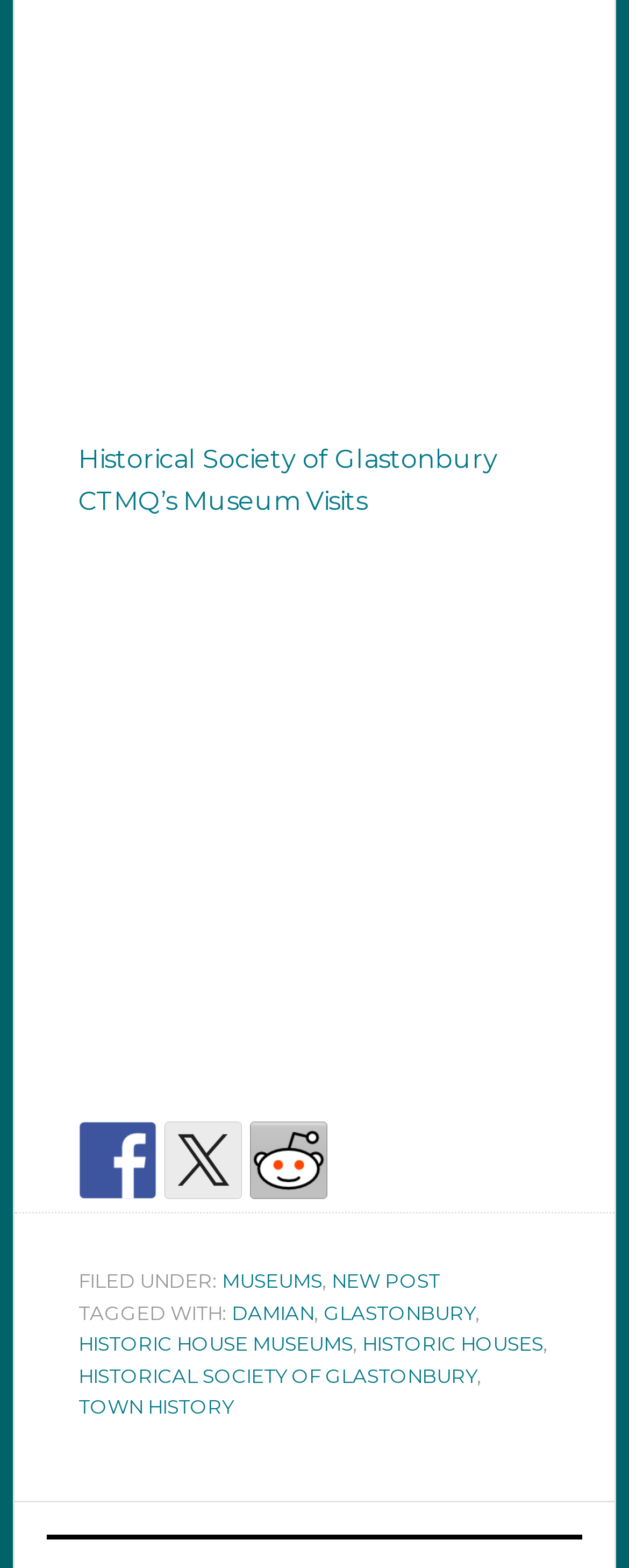Based on the visual content of the image, answer the question thoroughly: Who is the author tagged in the post?

I found the author's name by looking at the links in the footer section, specifically the link 'DAMIAN'.